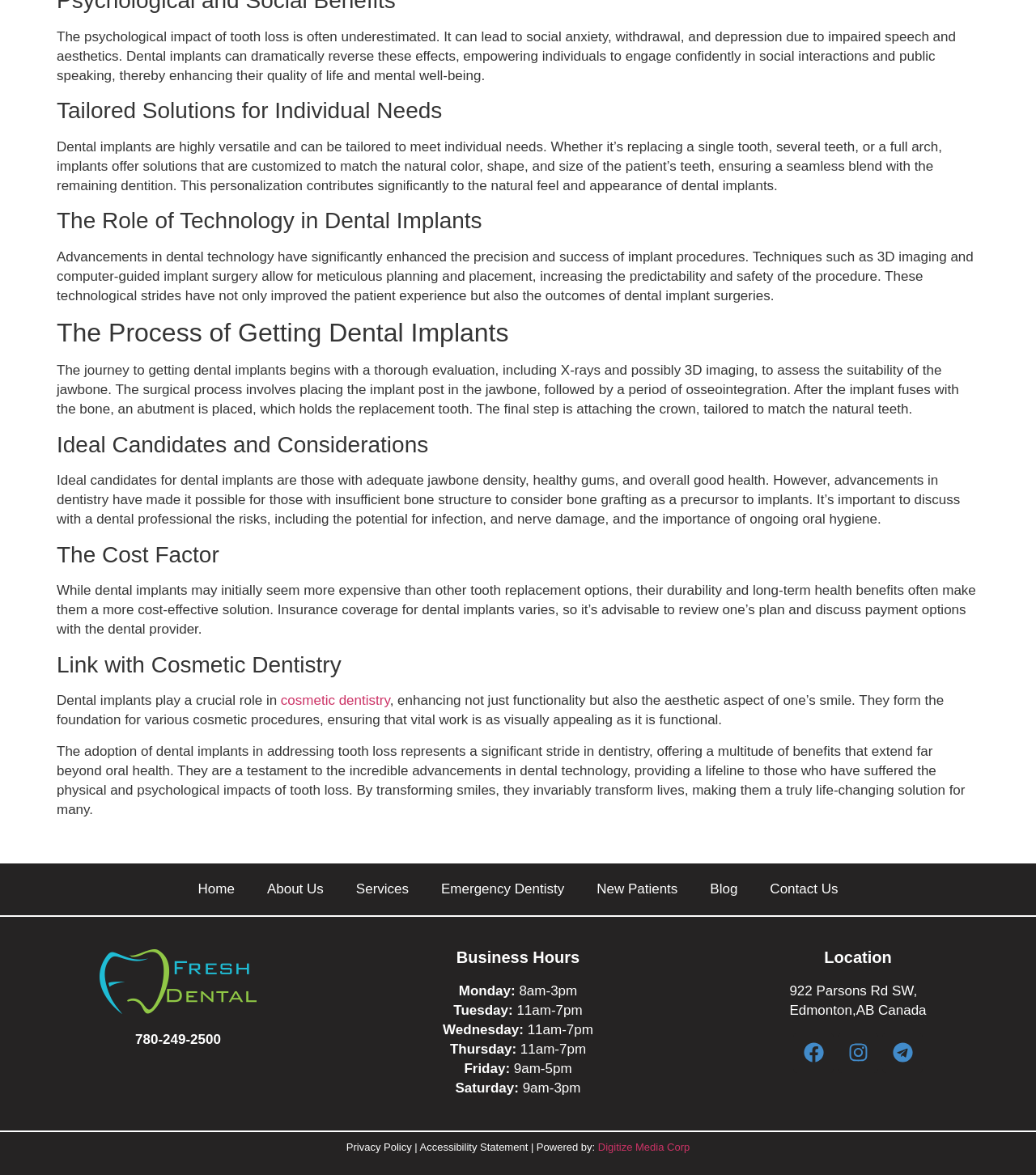Refer to the image and answer the question with as much detail as possible: What is the phone number of the dental clinic?

The phone number of the dental clinic is mentioned in the StaticText element with bounding box coordinates [0.131, 0.878, 0.213, 0.891] as 780-249-2500.